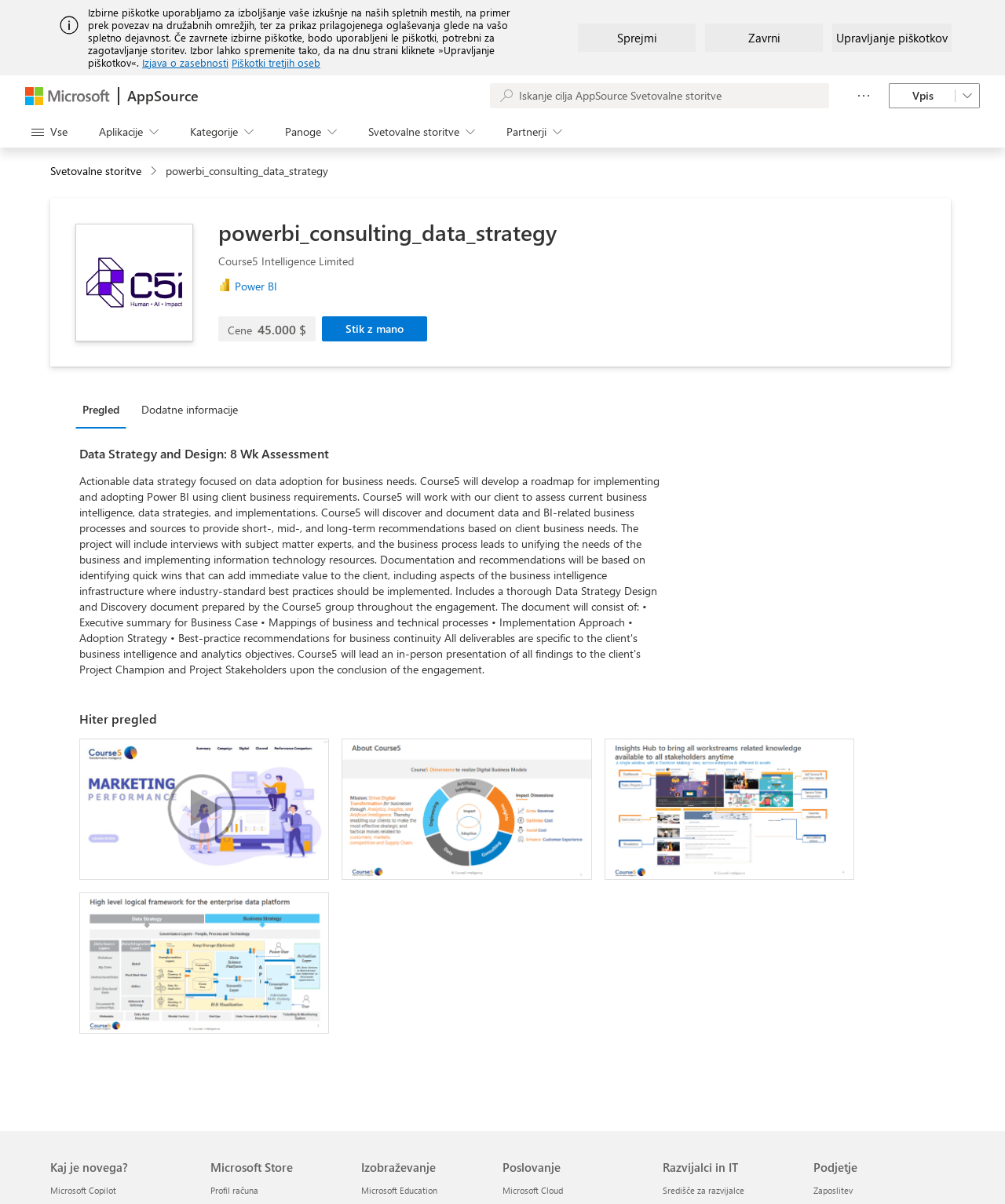What is the name of the tab that is currently selected?
Provide a one-word or short-phrase answer based on the image.

Pregled